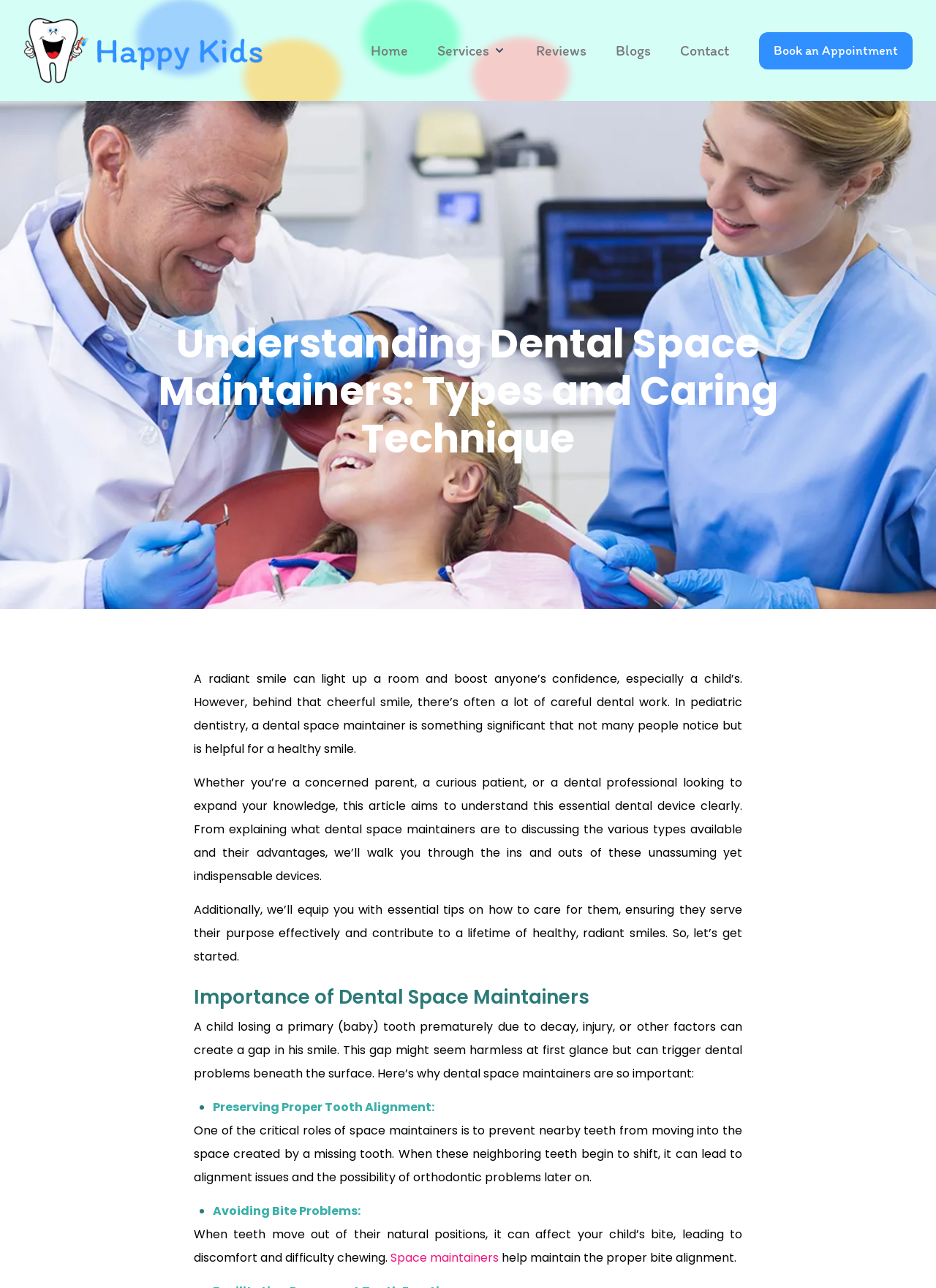Why is it important to maintain proper tooth alignment?
Look at the image and provide a detailed response to the question.

The webpage explains that when teeth move out of their natural positions, it can lead to alignment issues and the possibility of orthodontic problems later on, which is why maintaining proper tooth alignment is important.